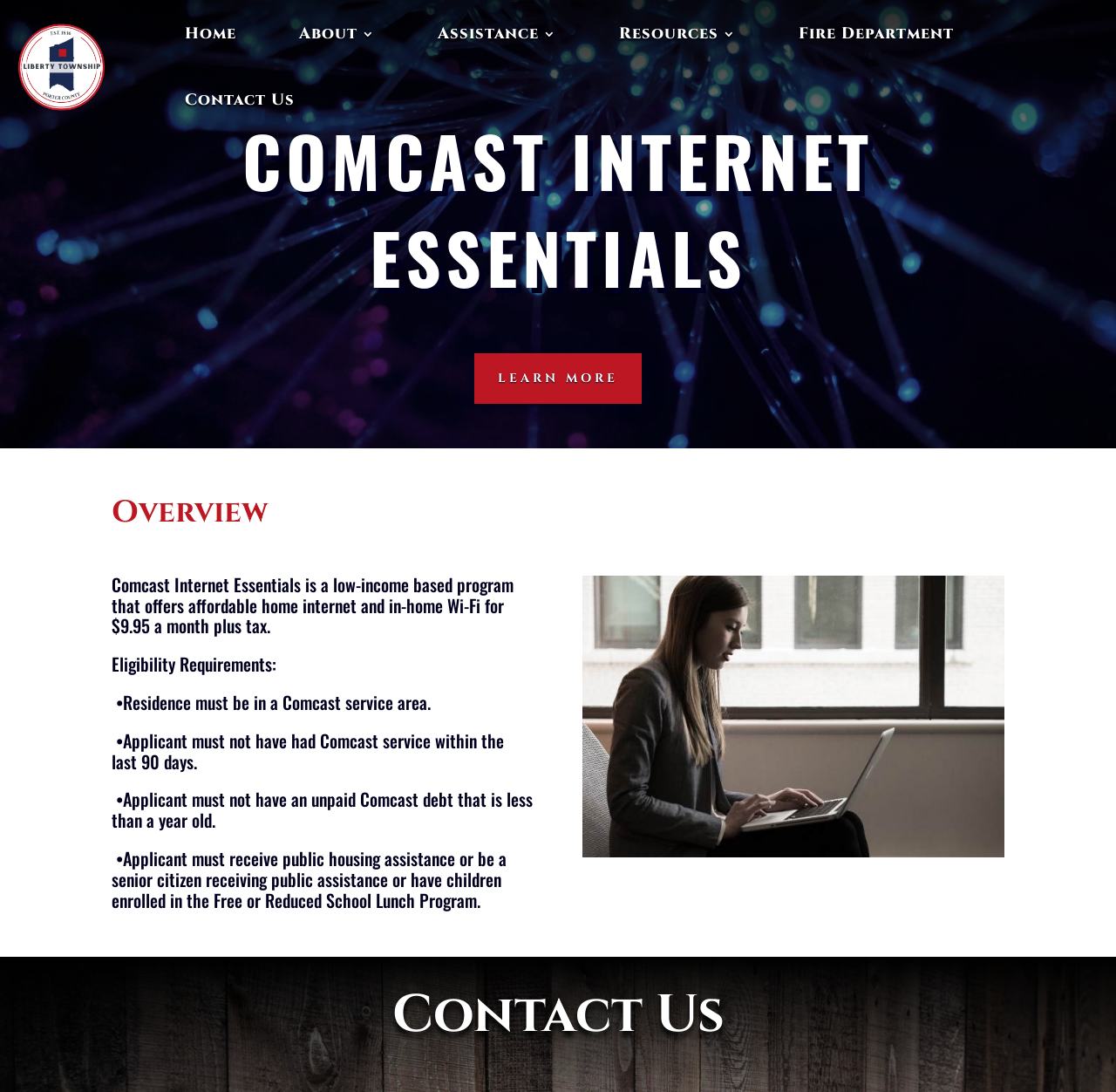Please locate and retrieve the main header text of the webpage.

COMCAST INTERNET ESSENTIALS